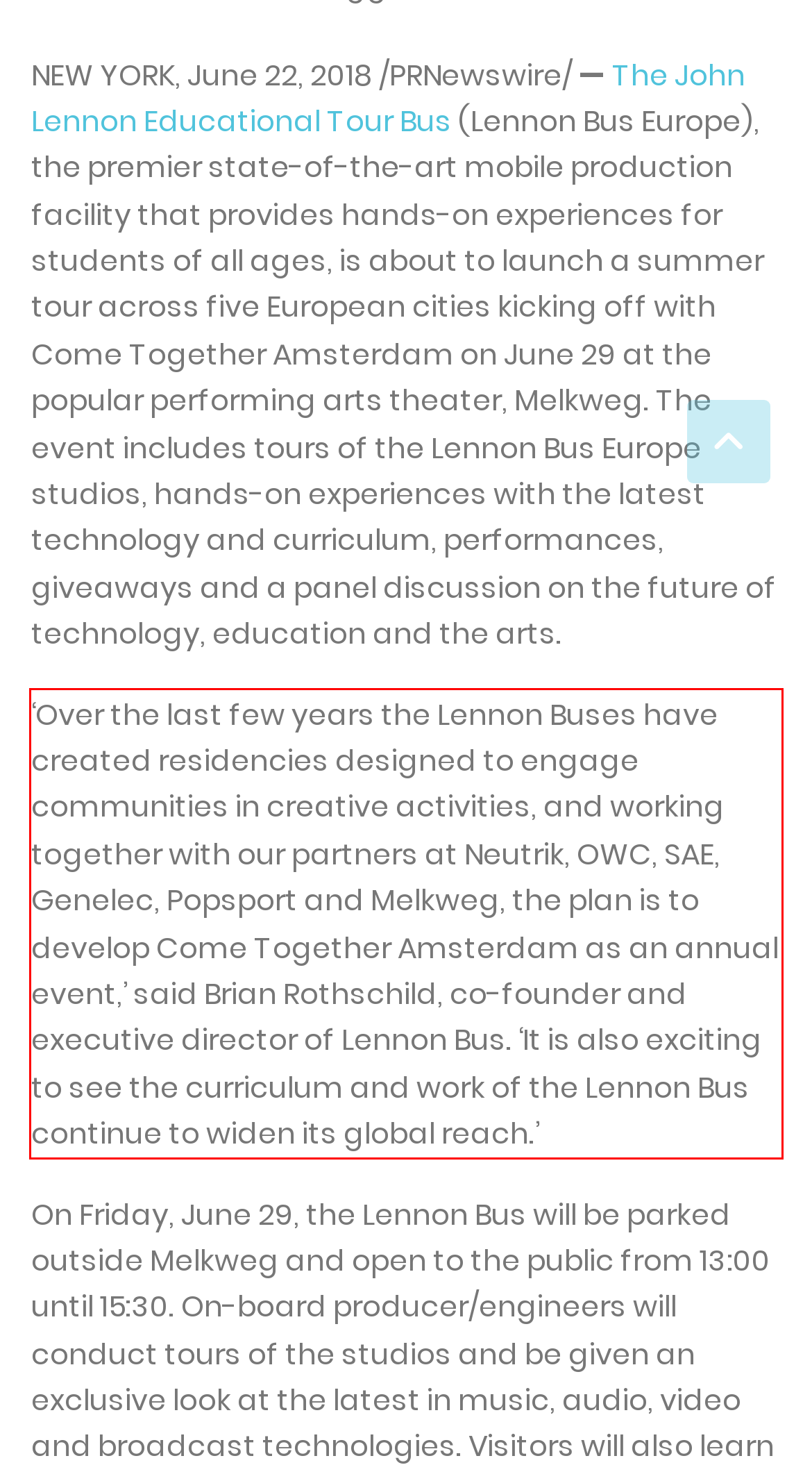Please take the screenshot of the webpage, find the red bounding box, and generate the text content that is within this red bounding box.

‘Over the last few years the Lennon Buses have created residencies designed to engage communities in creative activities, and working together with our partners at Neutrik, OWC, SAE, Genelec, Popsport and Melkweg, the plan is to develop Come Together Amsterdam as an annual event,’ said Brian Rothschild, co-founder and executive director of Lennon Bus. ‘It is also exciting to see the curriculum and work of the Lennon Bus continue to widen its global reach.’